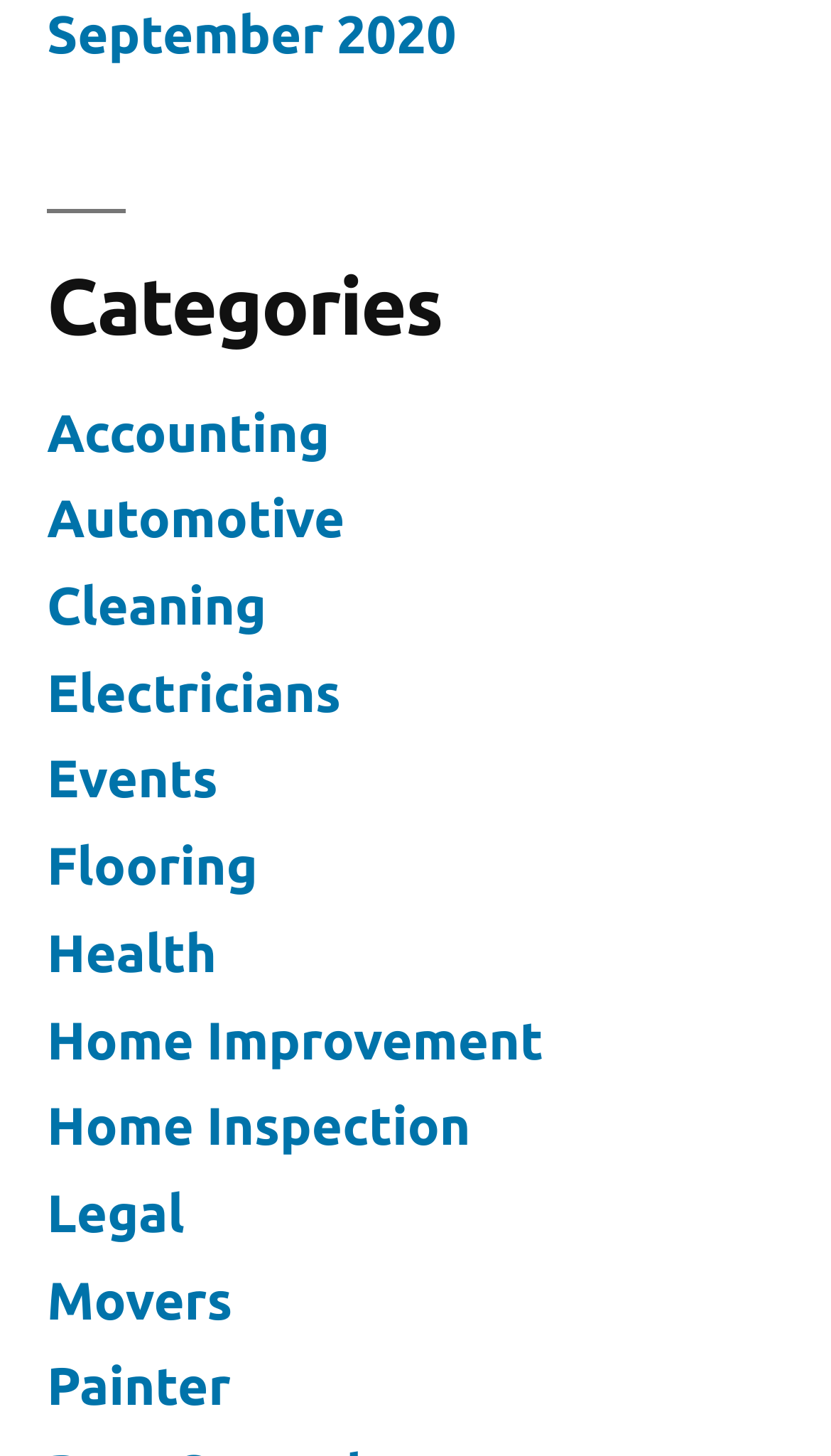Locate the bounding box coordinates for the element described below: "Health". The coordinates must be four float values between 0 and 1, formatted as [left, top, right, bottom].

[0.056, 0.634, 0.261, 0.675]